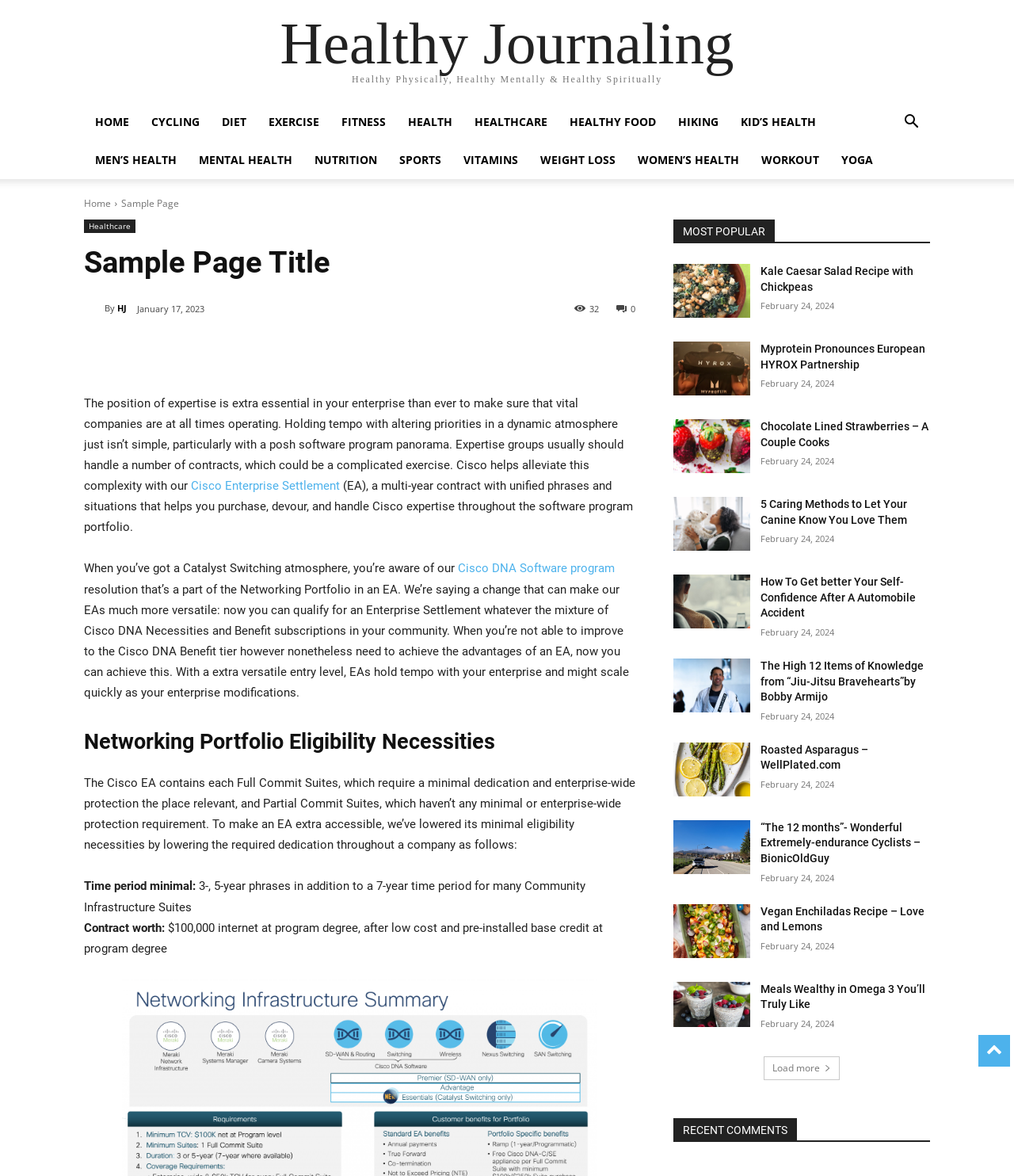Please answer the following query using a single word or phrase: 
What is the minimum contract value for Cisco Enterprise Agreements?

$100,000